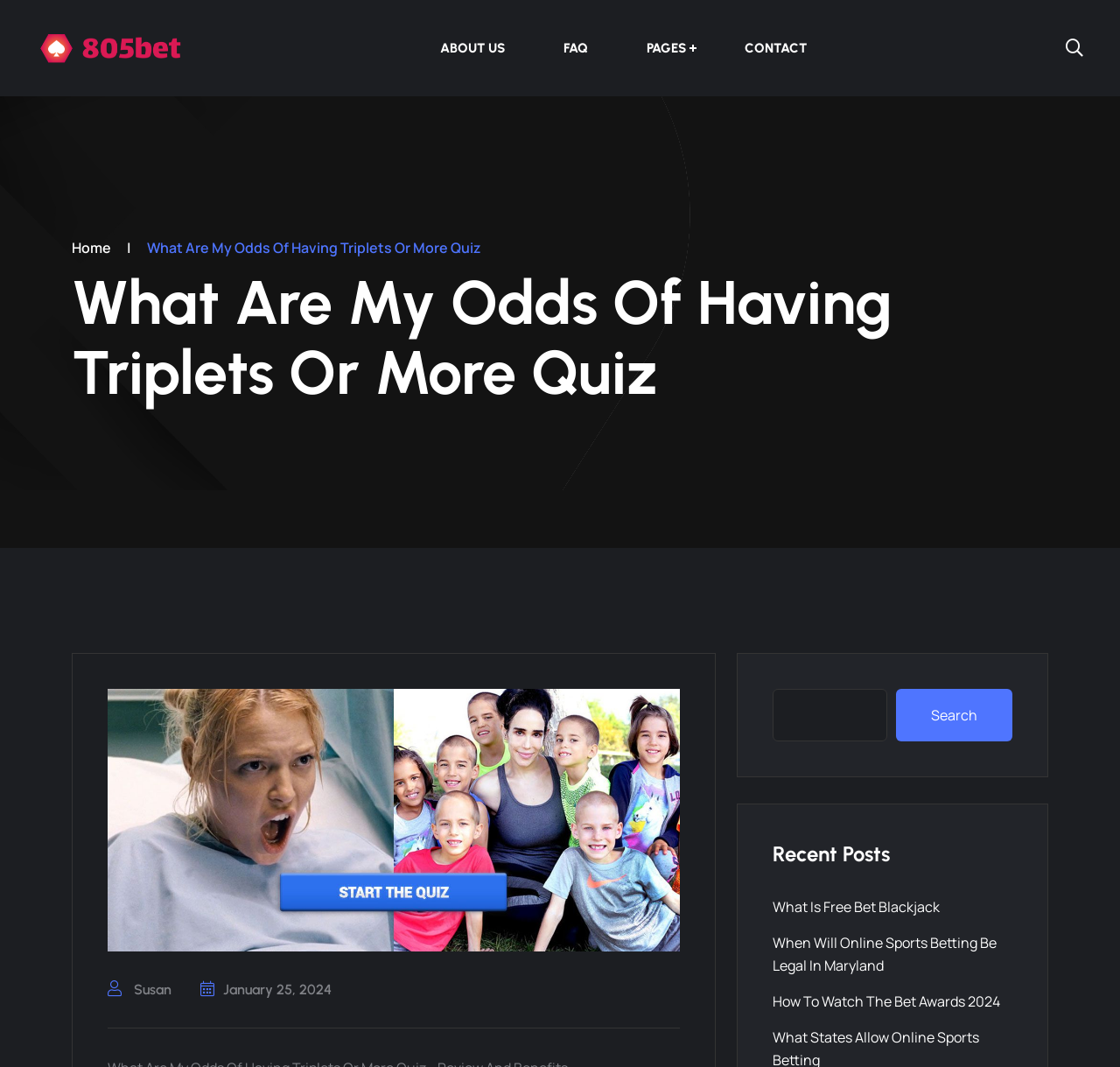Extract the bounding box of the UI element described as: "What is free bet blackjack".

[0.69, 0.841, 0.839, 0.859]